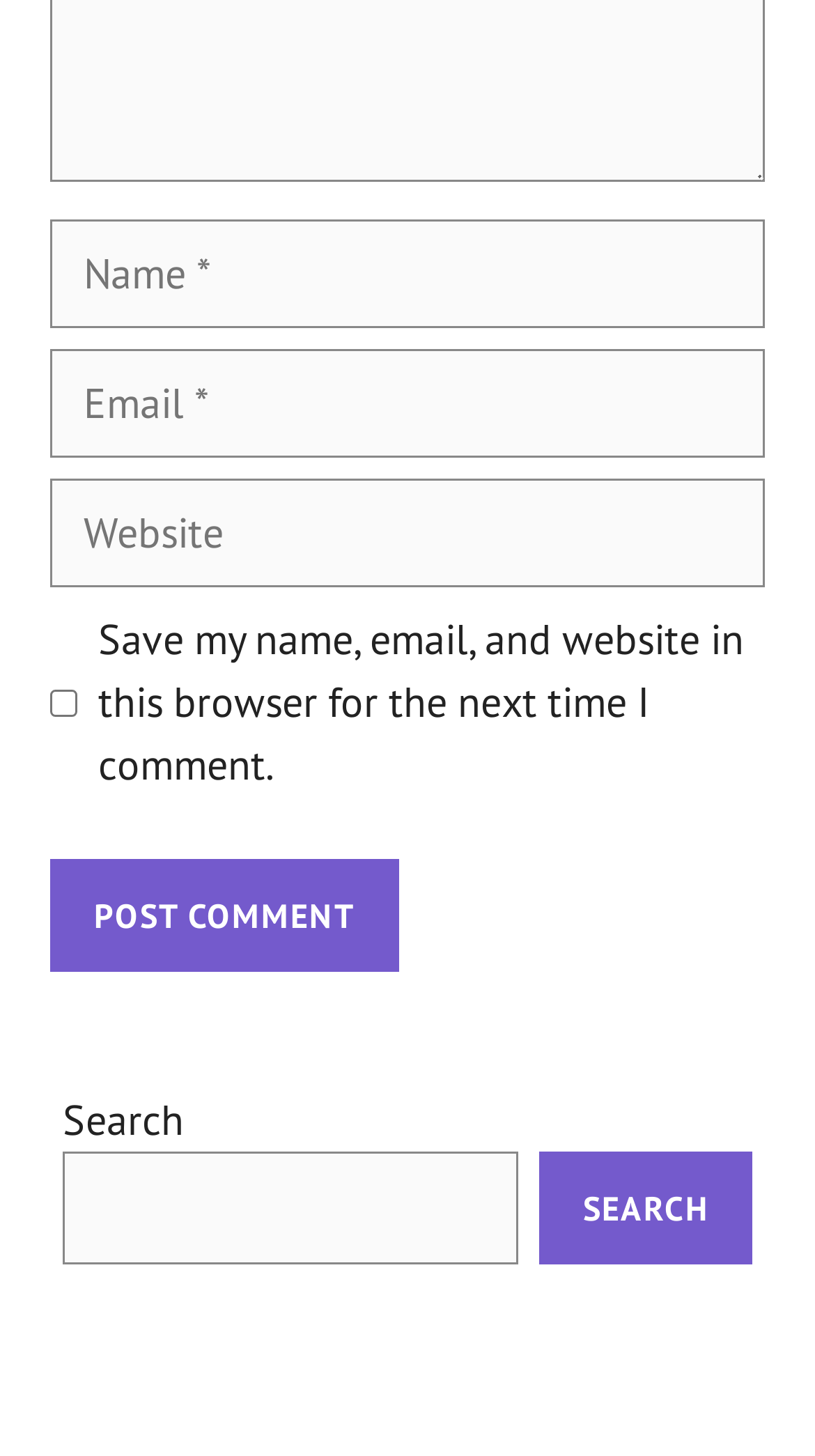Please identify the coordinates of the bounding box that should be clicked to fulfill this instruction: "Input your email".

[0.062, 0.24, 0.938, 0.315]